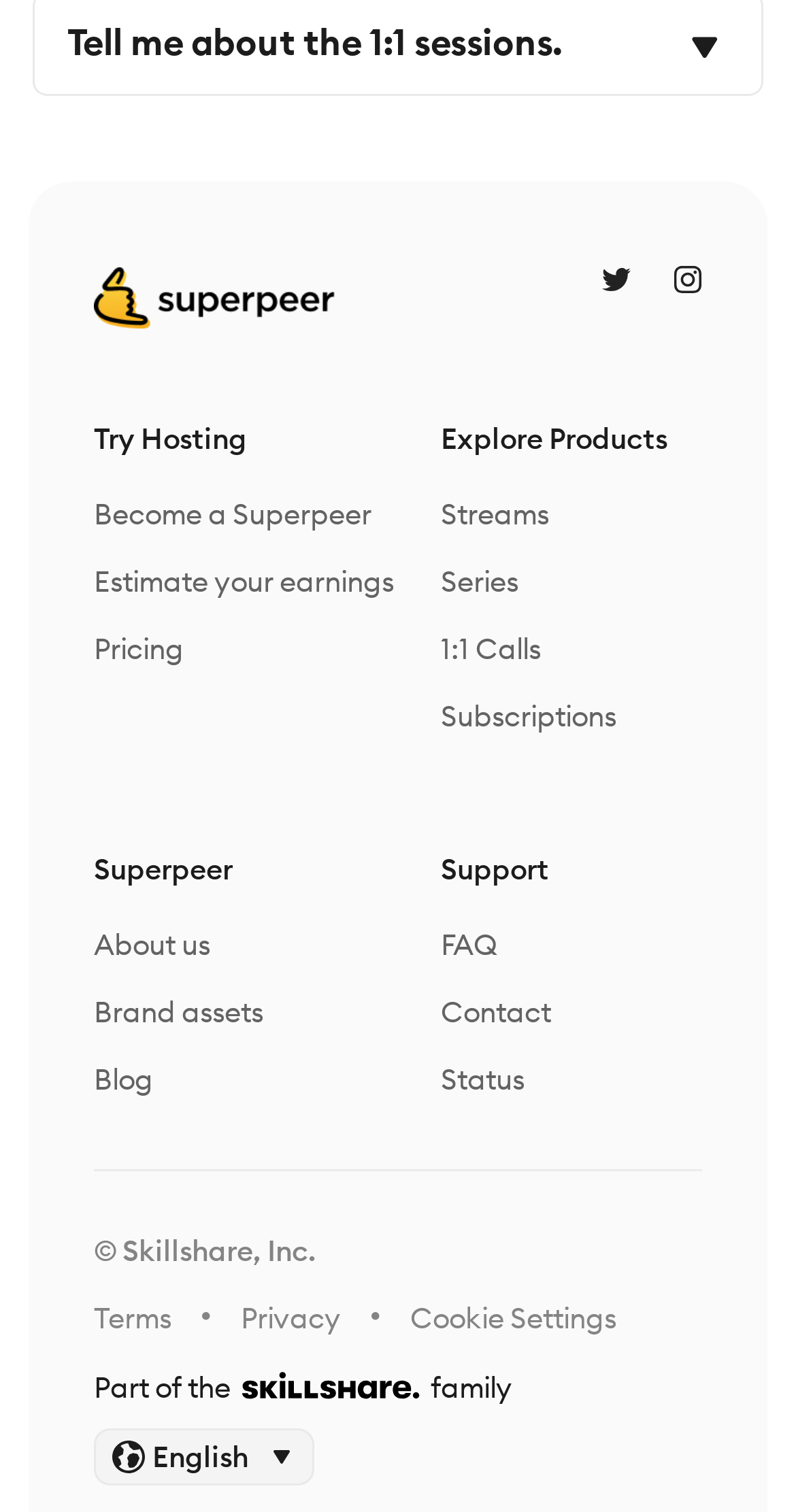Identify the coordinates of the bounding box for the element described below: "Series". Return the coordinates as four float numbers between 0 and 1: [left, top, right, bottom].

[0.554, 0.372, 0.651, 0.396]